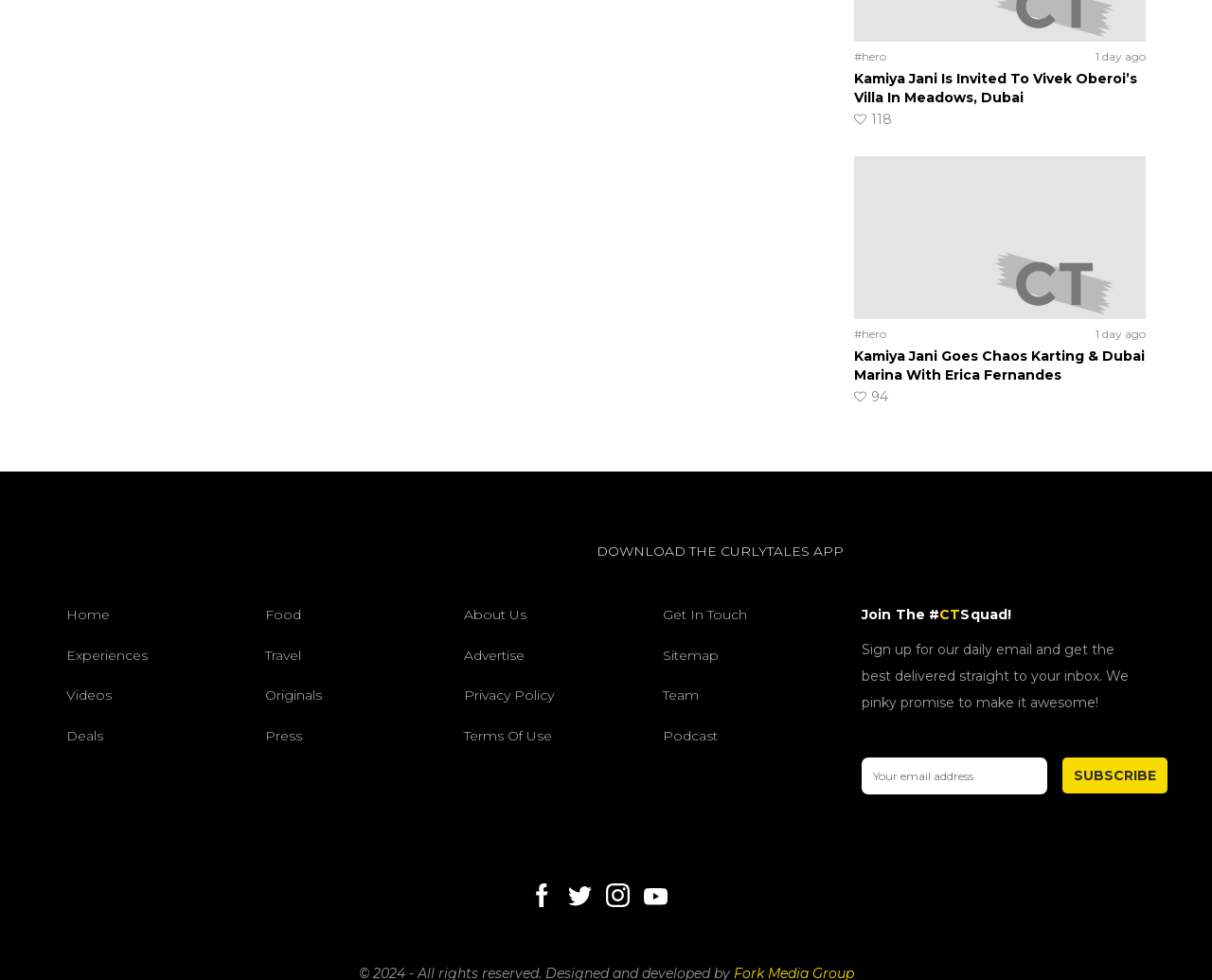Given the webpage screenshot, identify the bounding box of the UI element that matches this description: "Terms of Use".

[0.383, 0.742, 0.455, 0.759]